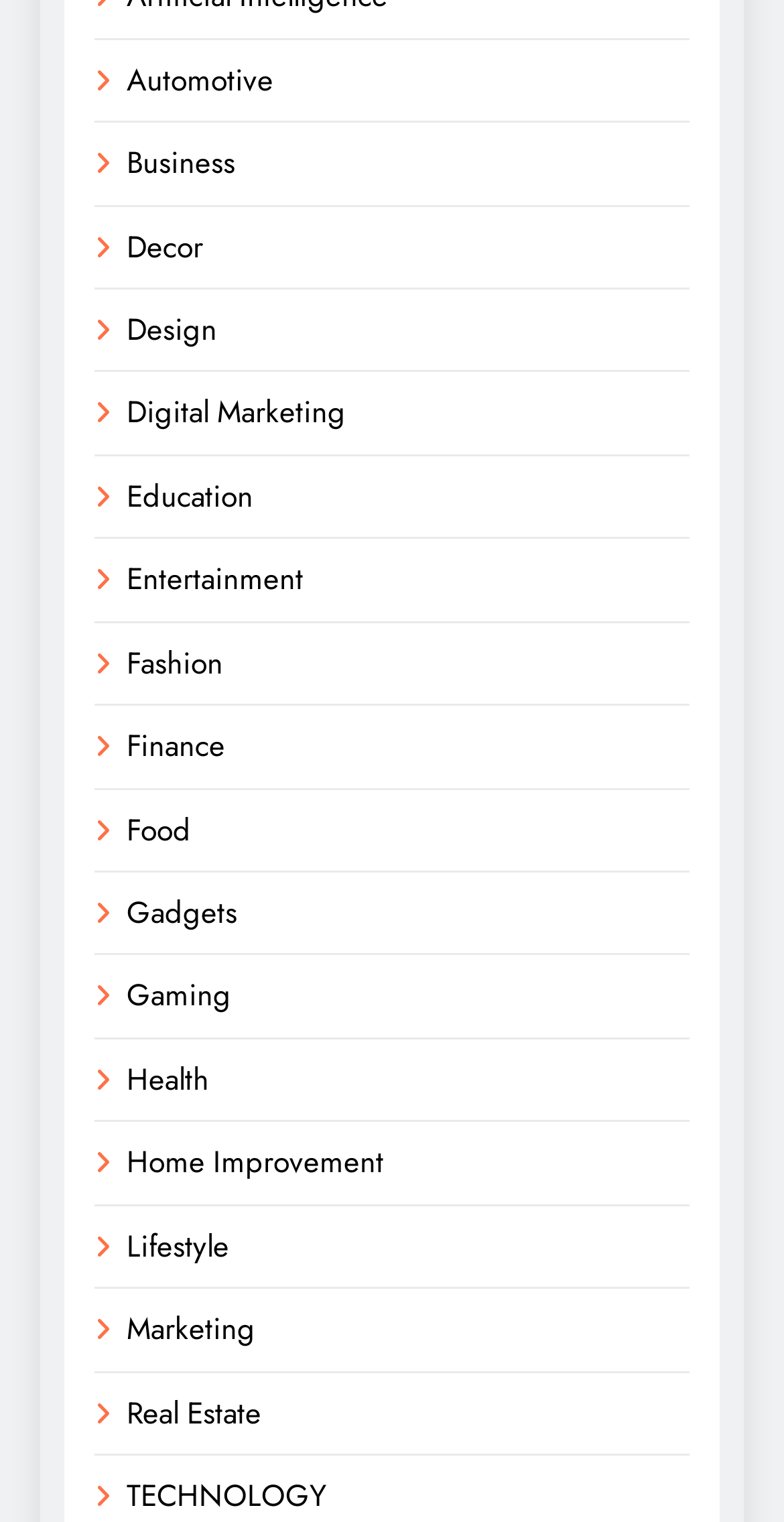Please identify the bounding box coordinates of the area that needs to be clicked to fulfill the following instruction: "Browse Digital Marketing."

[0.162, 0.257, 0.441, 0.286]